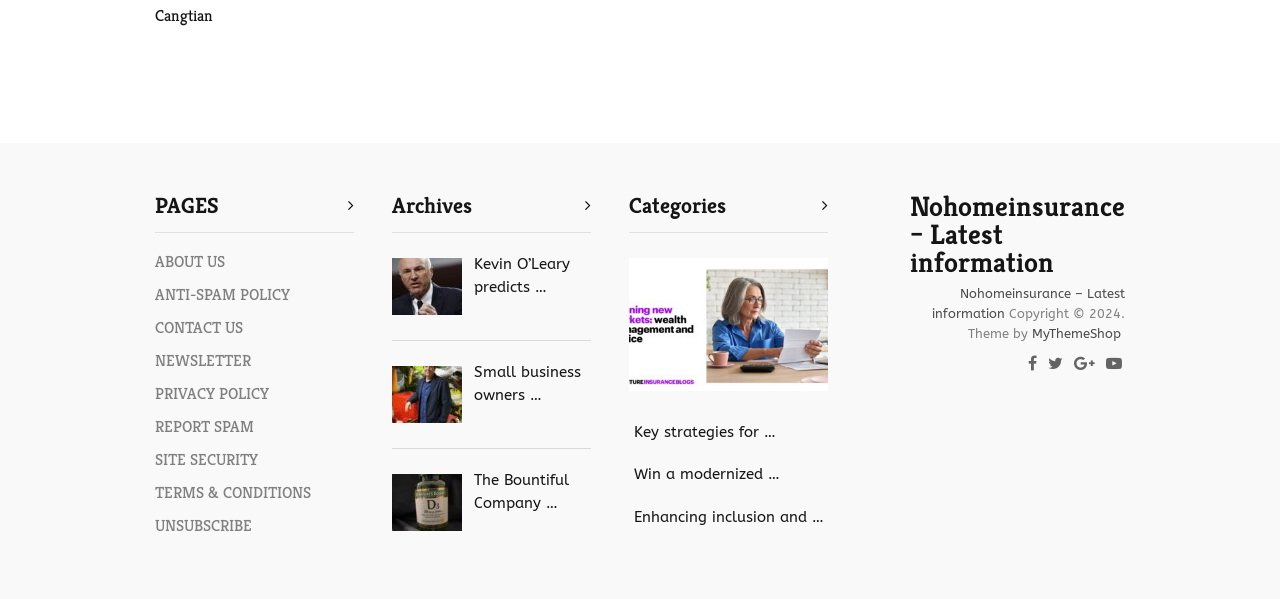Identify and provide the bounding box for the element described by: "Key strategies for …".

[0.496, 0.702, 0.606, 0.74]